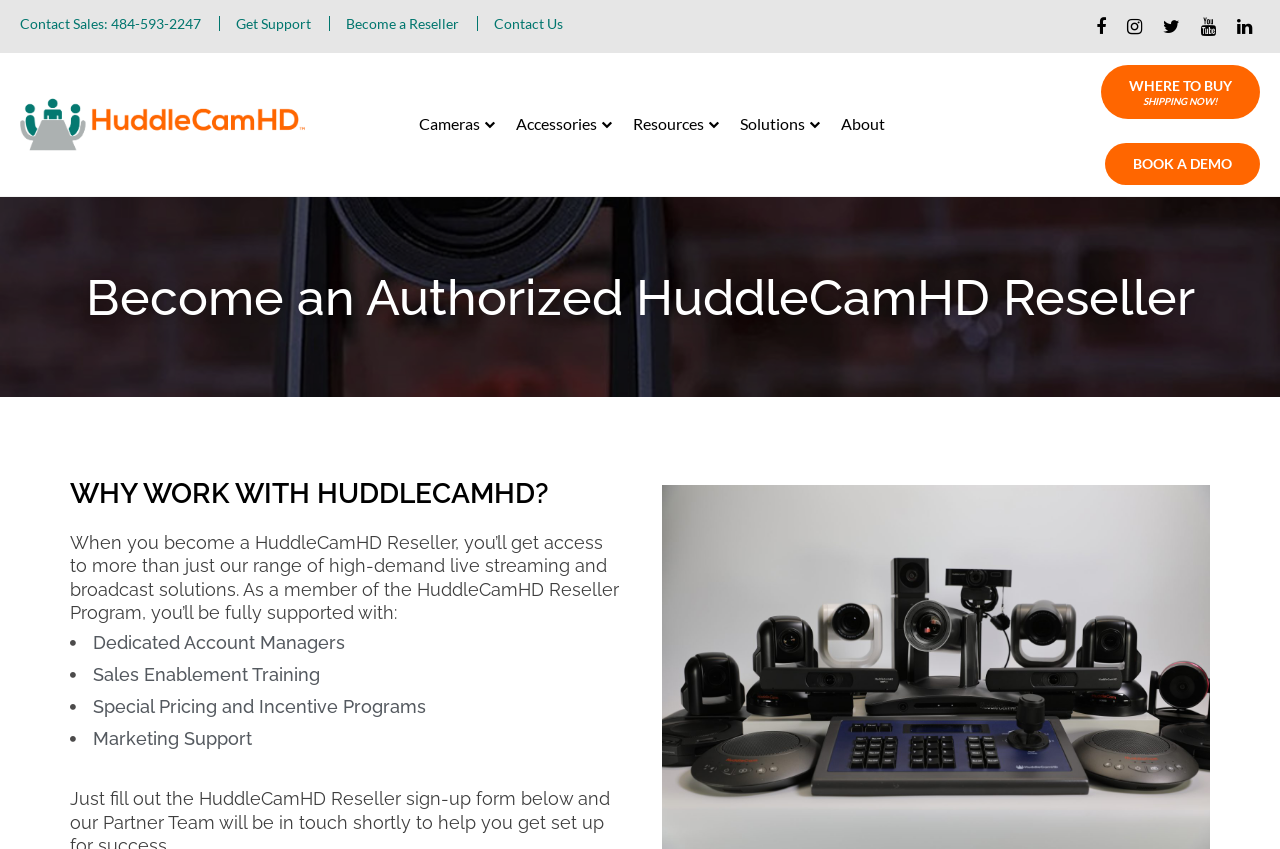Show the bounding box coordinates for the element that needs to be clicked to execute the following instruction: "Get support". Provide the coordinates in the form of four float numbers between 0 and 1, i.e., [left, top, right, bottom].

[0.184, 0.019, 0.243, 0.037]